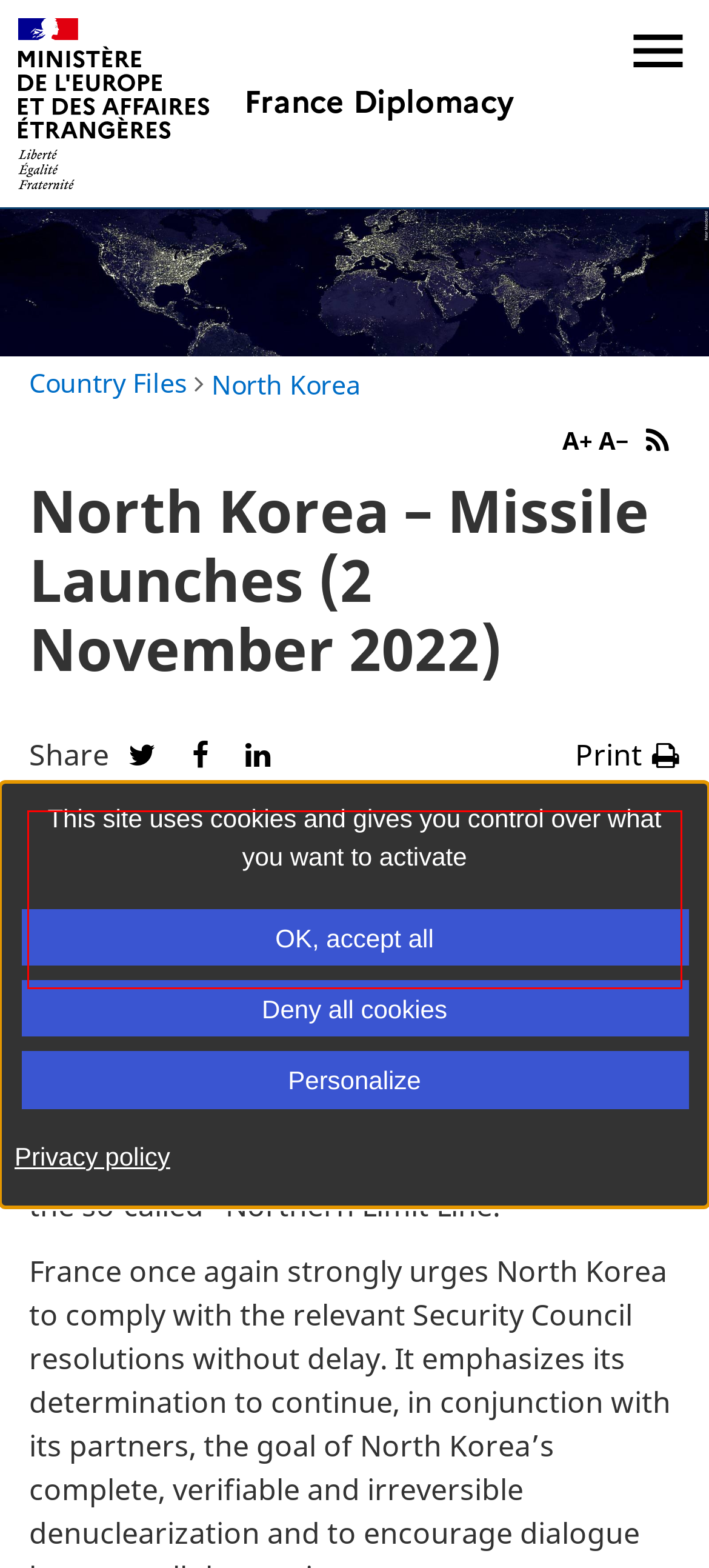Identify the text inside the red bounding box on the provided webpage screenshot by performing OCR.

France utterly condemns the many missile launches – several of them ballistic – which North Korea carried out today and which constitute further unacceptable provocations.